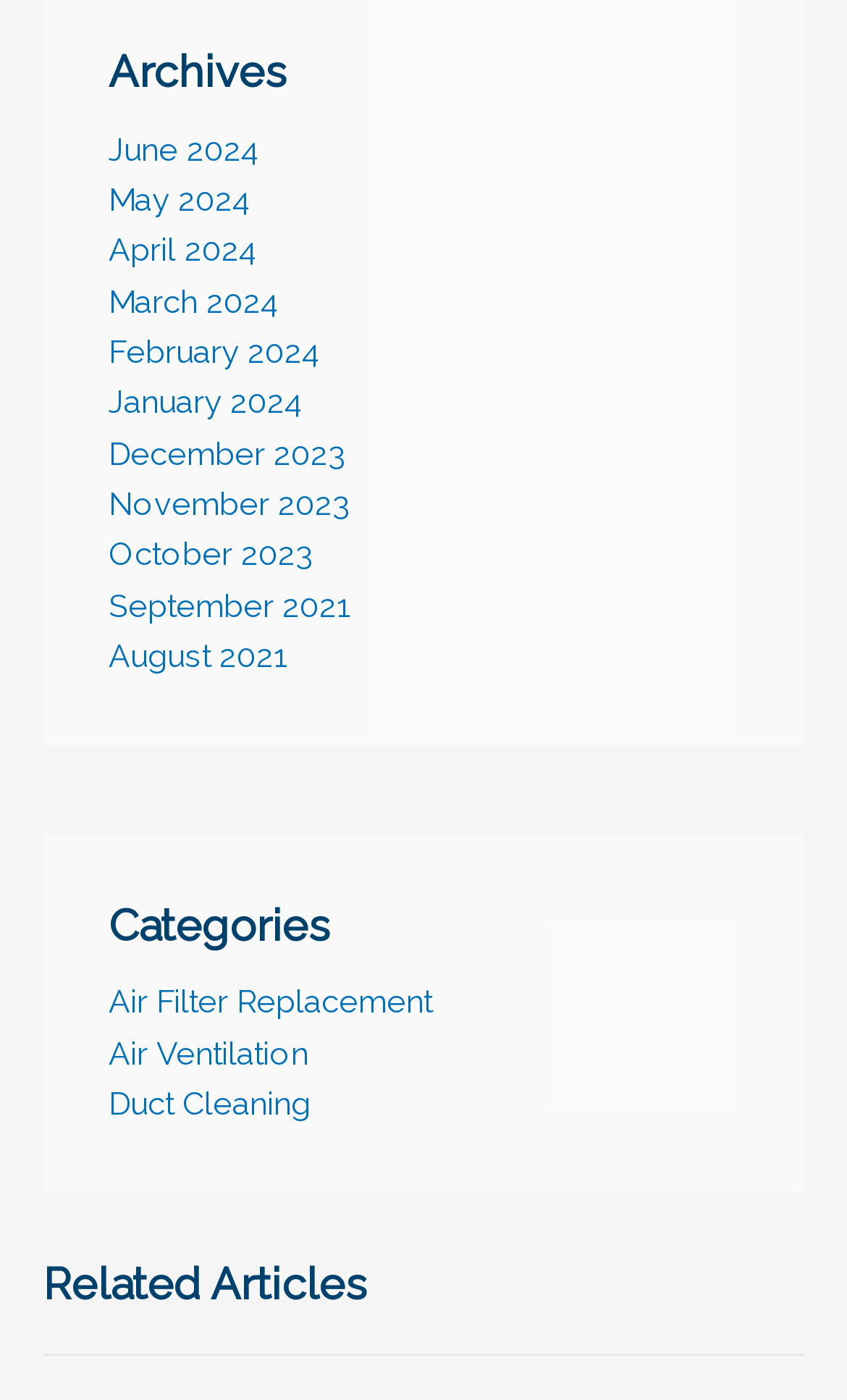From the webpage screenshot, identify the region described by October 2023. Provide the bounding box coordinates as (top-left x, top-left y, bottom-right x, bottom-right y), with each value being a floating point number between 0 and 1.

[0.128, 0.382, 0.369, 0.409]